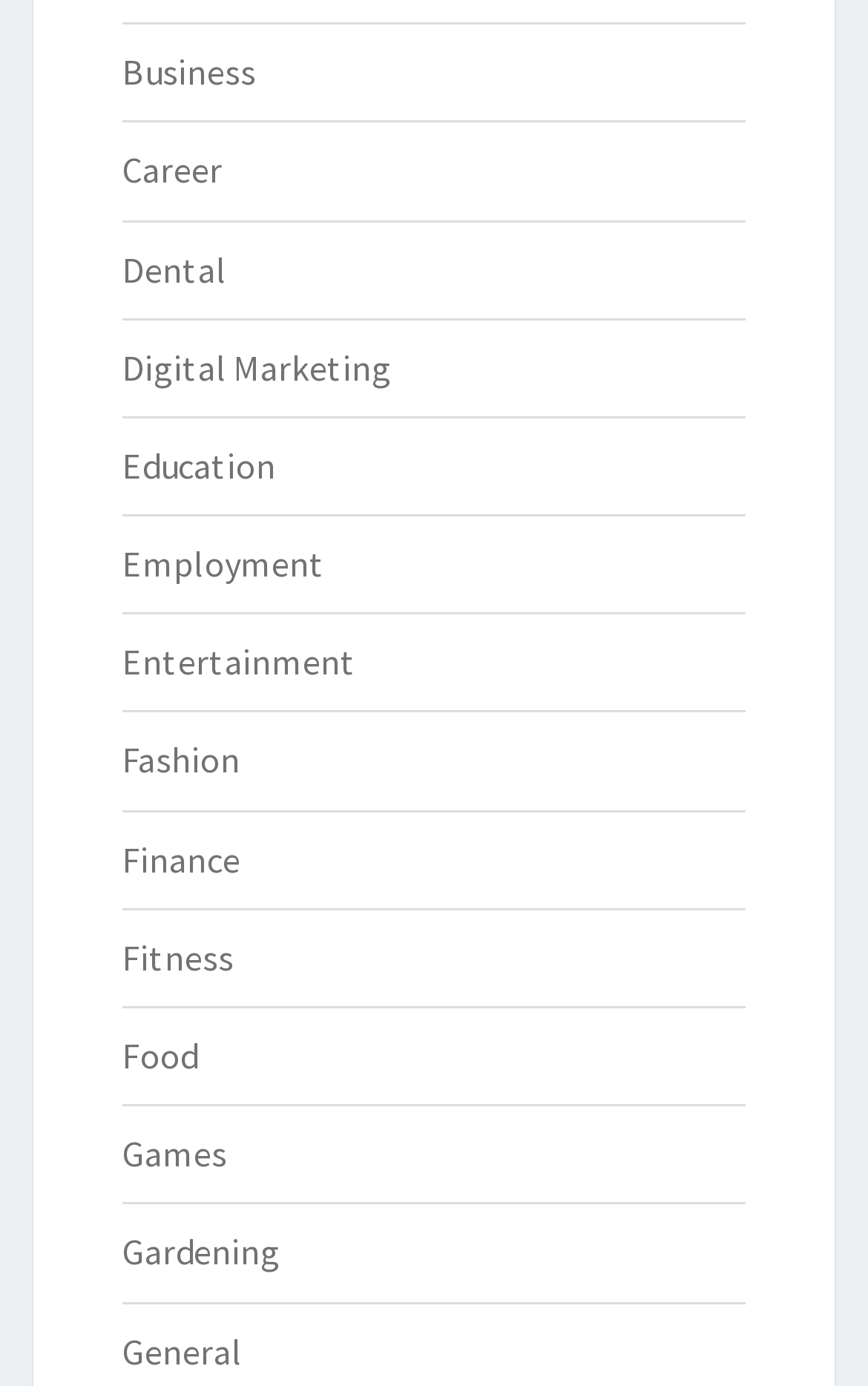Determine the bounding box coordinates of the clickable element to achieve the following action: 'View Entertainment'. Provide the coordinates as four float values between 0 and 1, formatted as [left, top, right, bottom].

[0.141, 0.461, 0.41, 0.493]